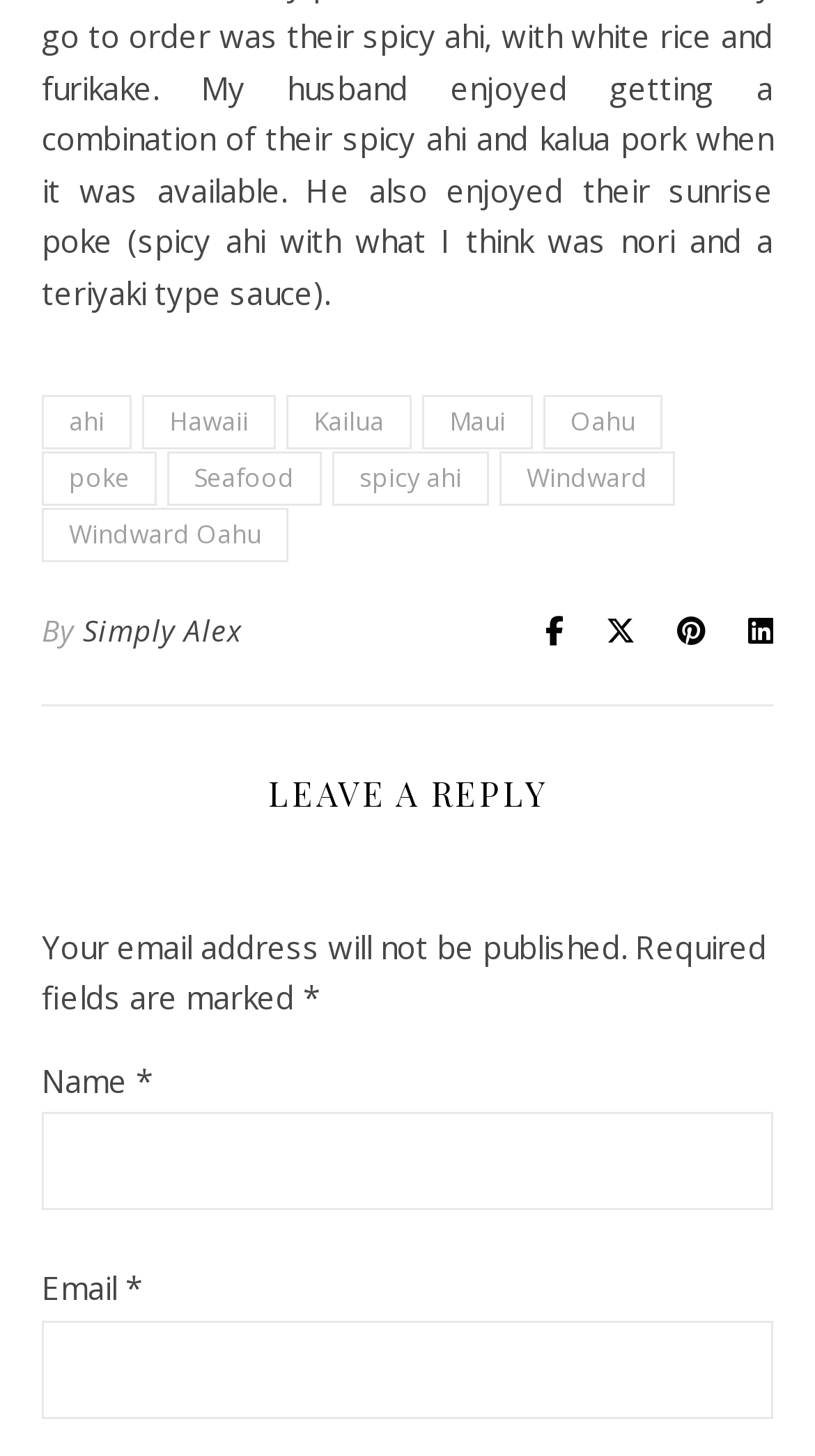What type of food is mentioned in the footer links?
Please give a detailed and elaborate explanation in response to the question.

In the footer section, I found links with food-related text, including 'poke' and 'Seafood', which suggests that the webpage may be related to food or cuisine, particularly Hawaiian or seafood-related dishes.